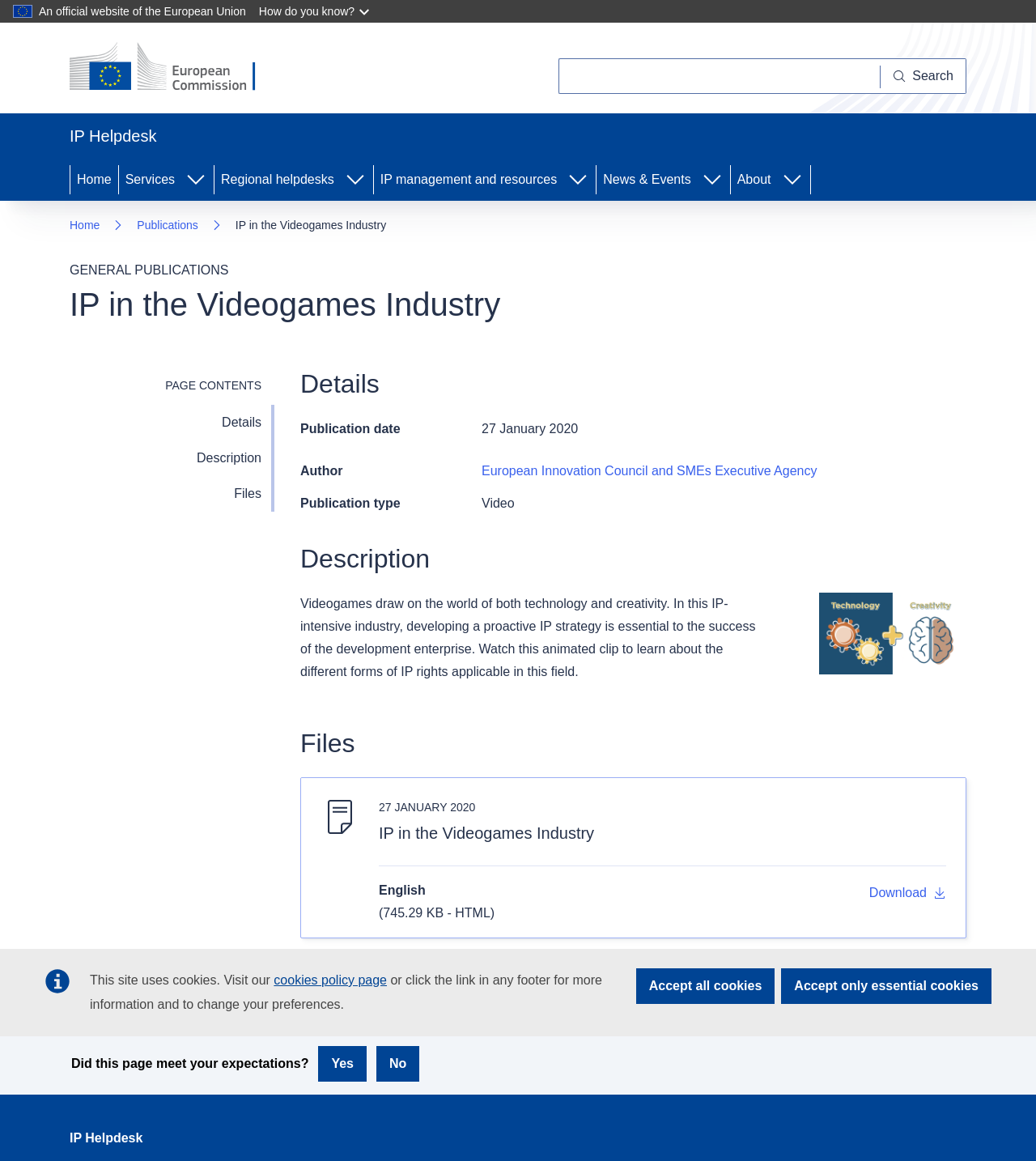Answer the following query with a single word or phrase:
What is the purpose of developing a proactive IP strategy in the videogames industry?

Success of development enterprise